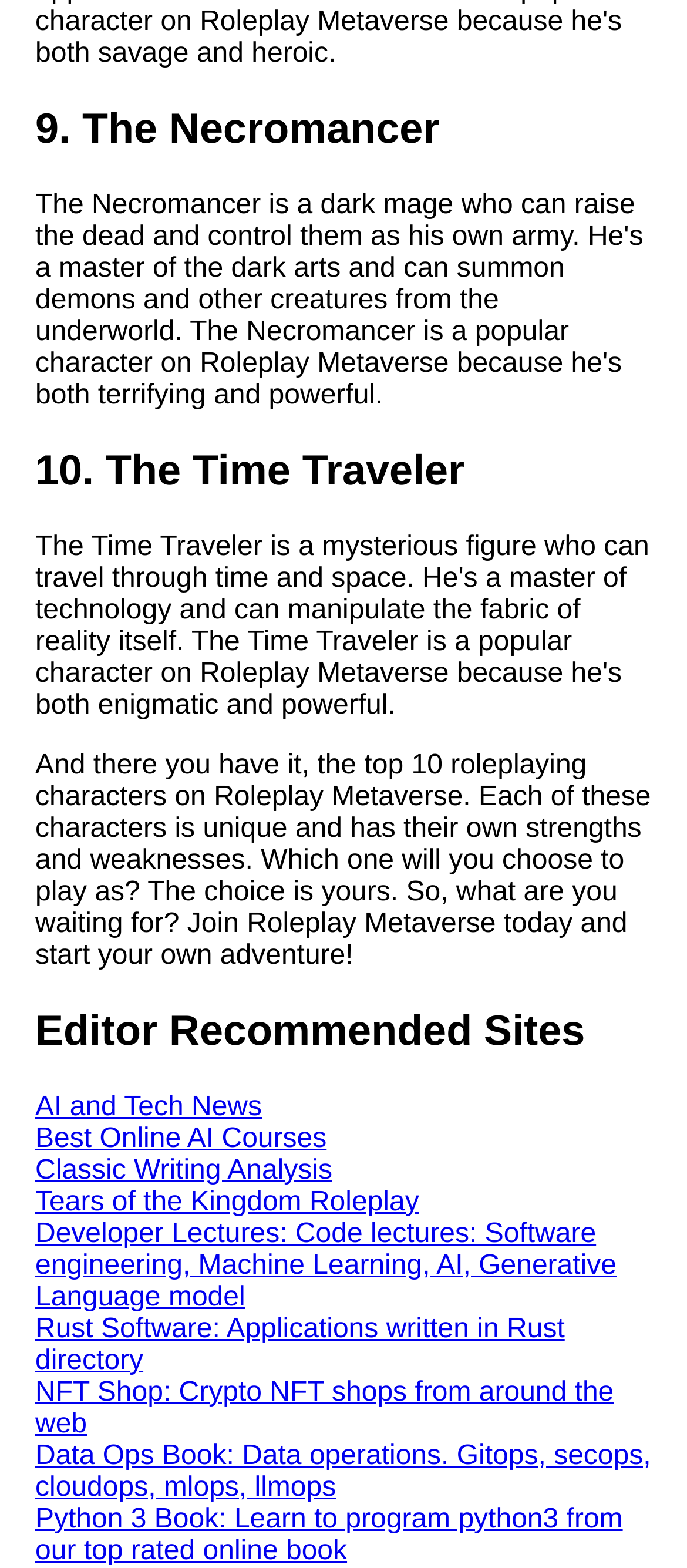Provide a brief response in the form of a single word or phrase:
How many links are there under 'Editor Recommended Sites'?

9